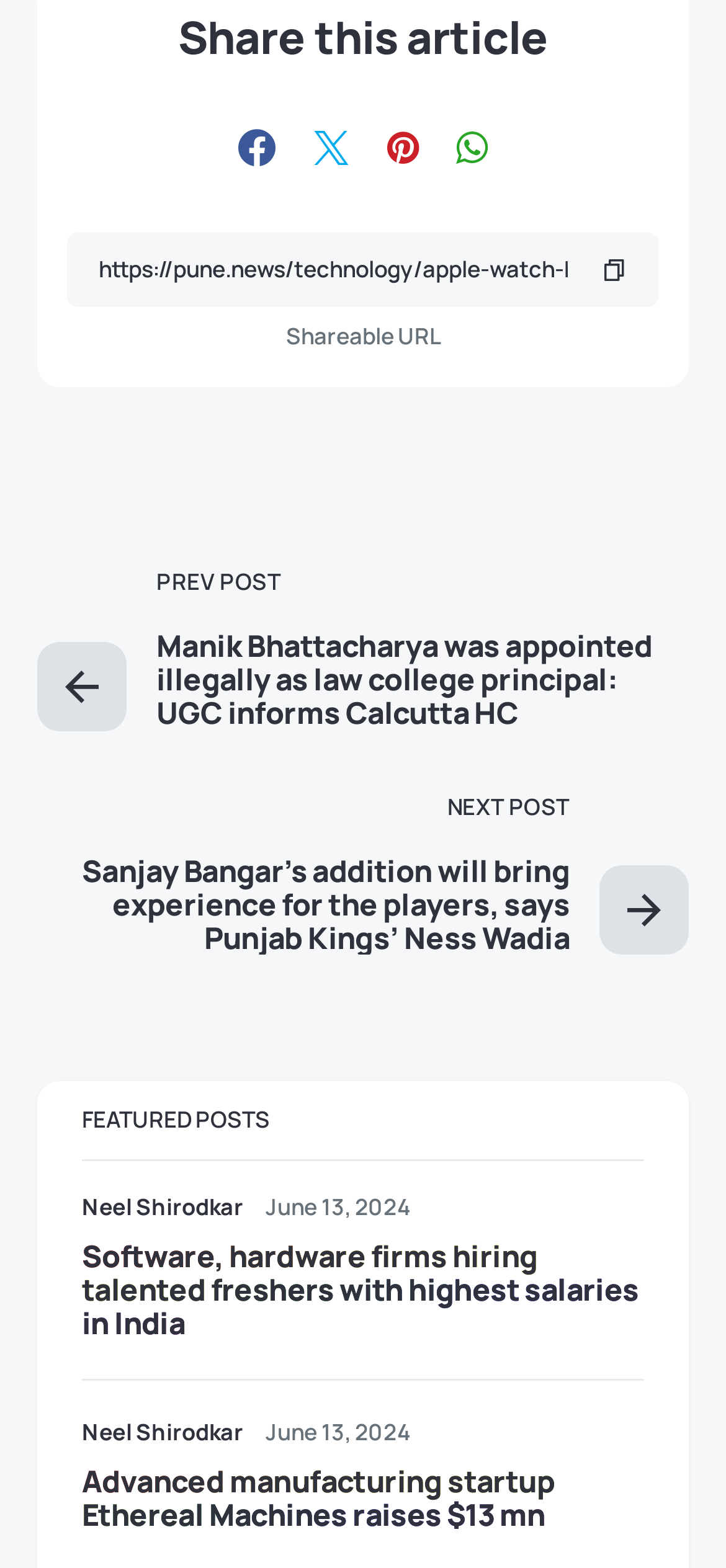What is the purpose of the textbox?
Please provide a comprehensive answer based on the contents of the image.

The textbox is located below the 'Share this article' heading and has a label 'Shareable URL', indicating that it is used to input or display a shareable URL for the article.